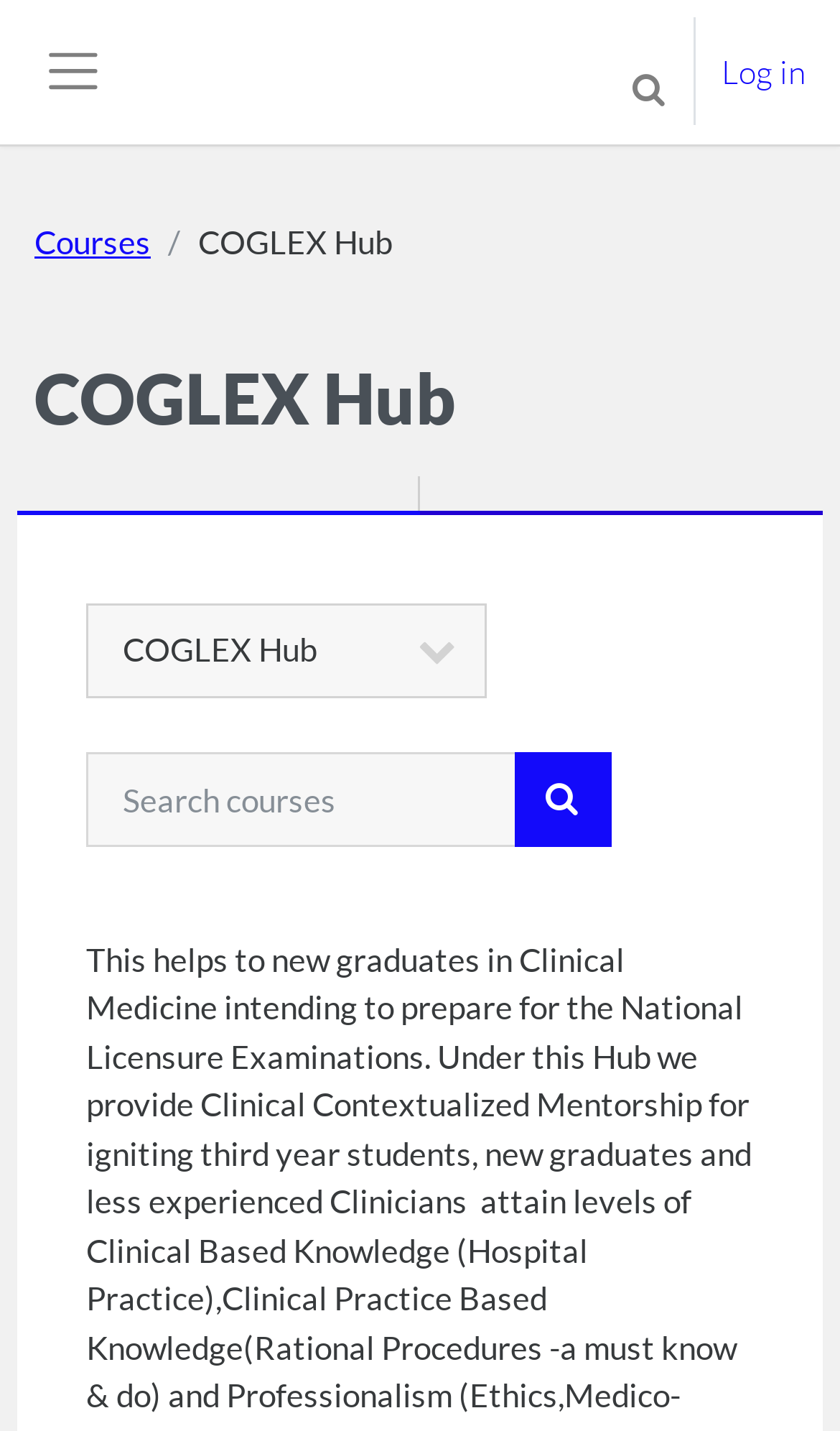How many buttons are there in the top navigation bar?
Please answer the question with a single word or phrase, referencing the image.

3